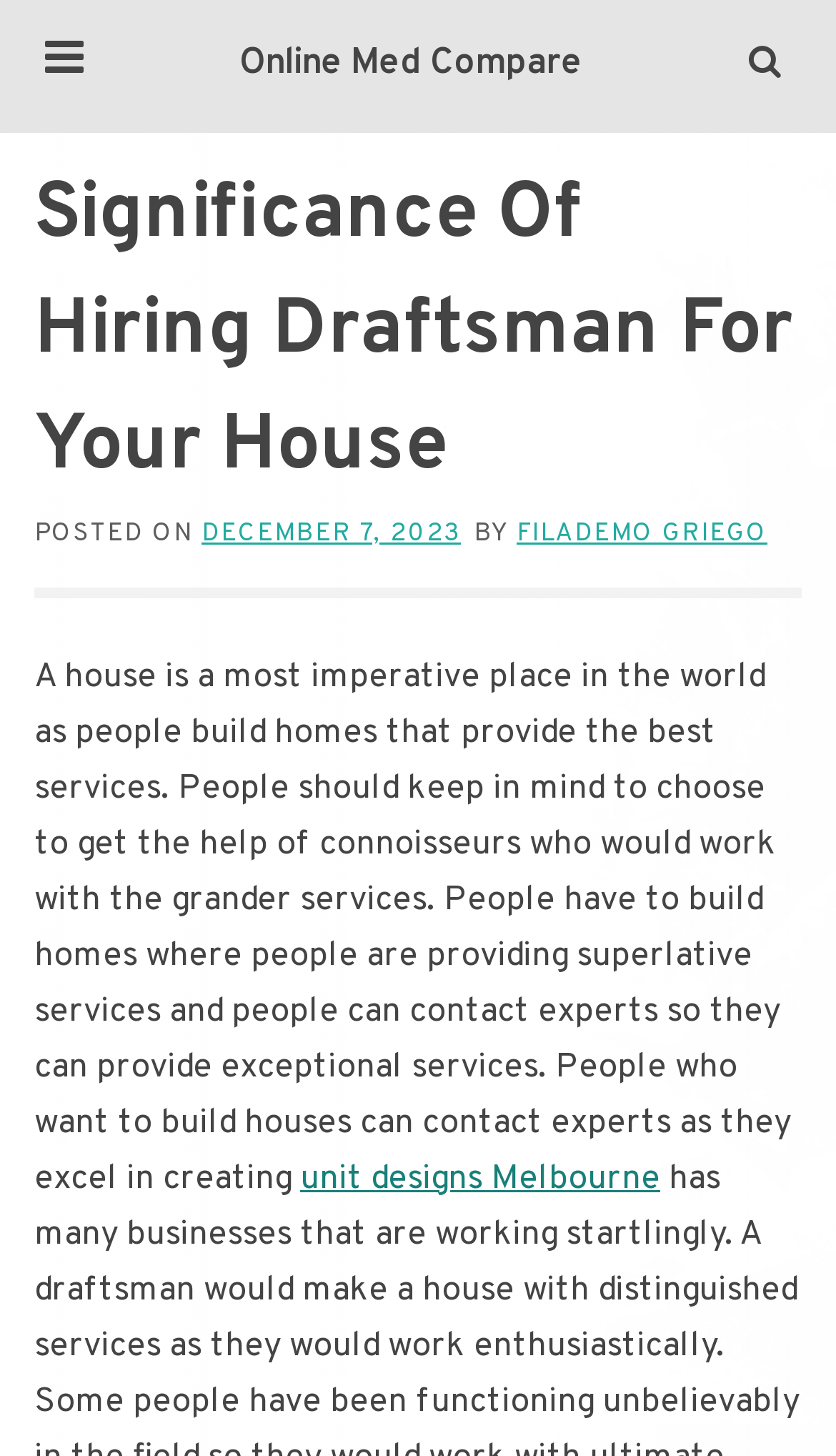What is the date of the post?
Using the image, give a concise answer in the form of a single word or short phrase.

DECEMBER 7, 2023